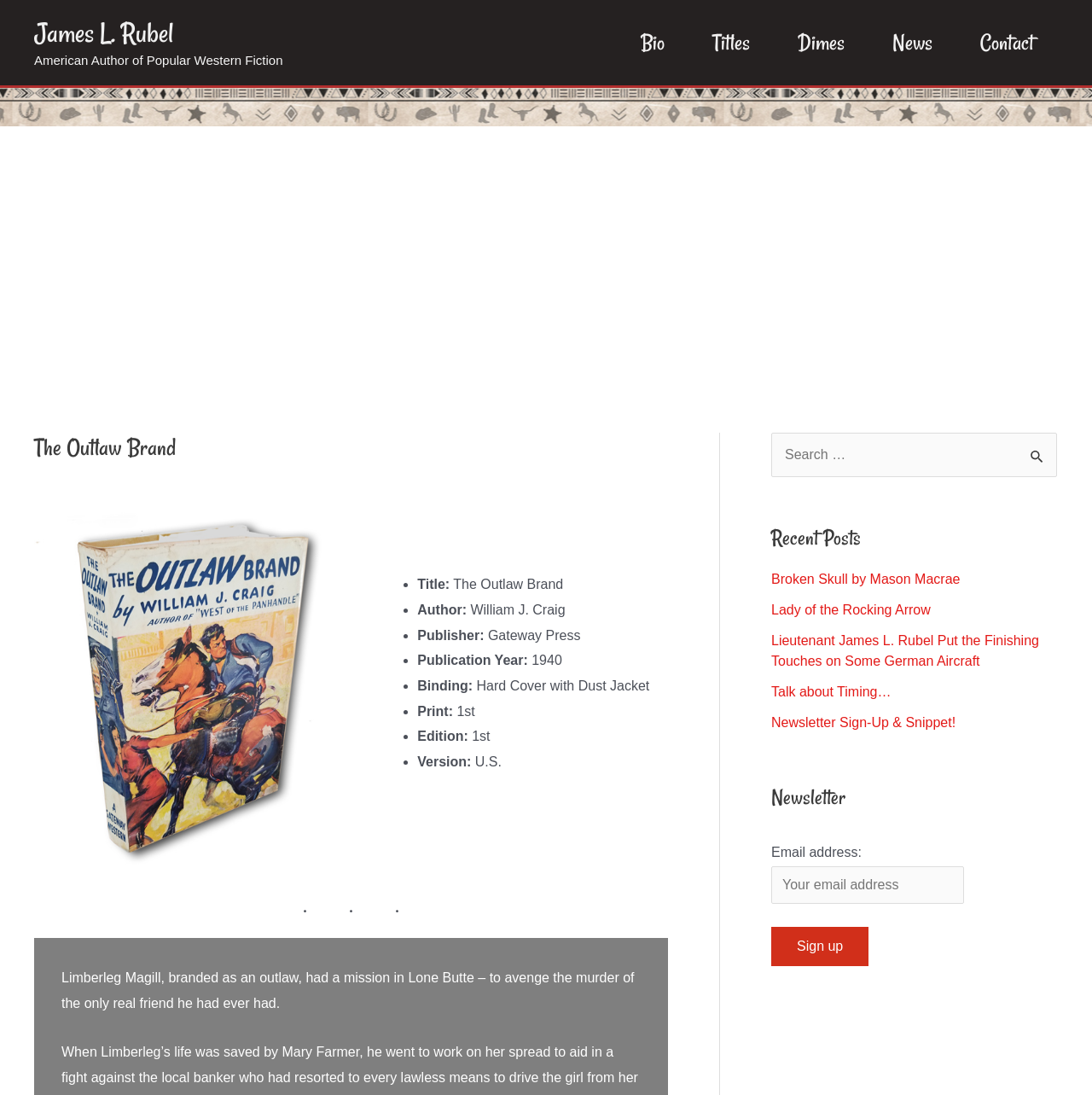Provide the bounding box coordinates of the HTML element described as: "Product Lines". The bounding box coordinates should be four float numbers between 0 and 1, i.e., [left, top, right, bottom].

None